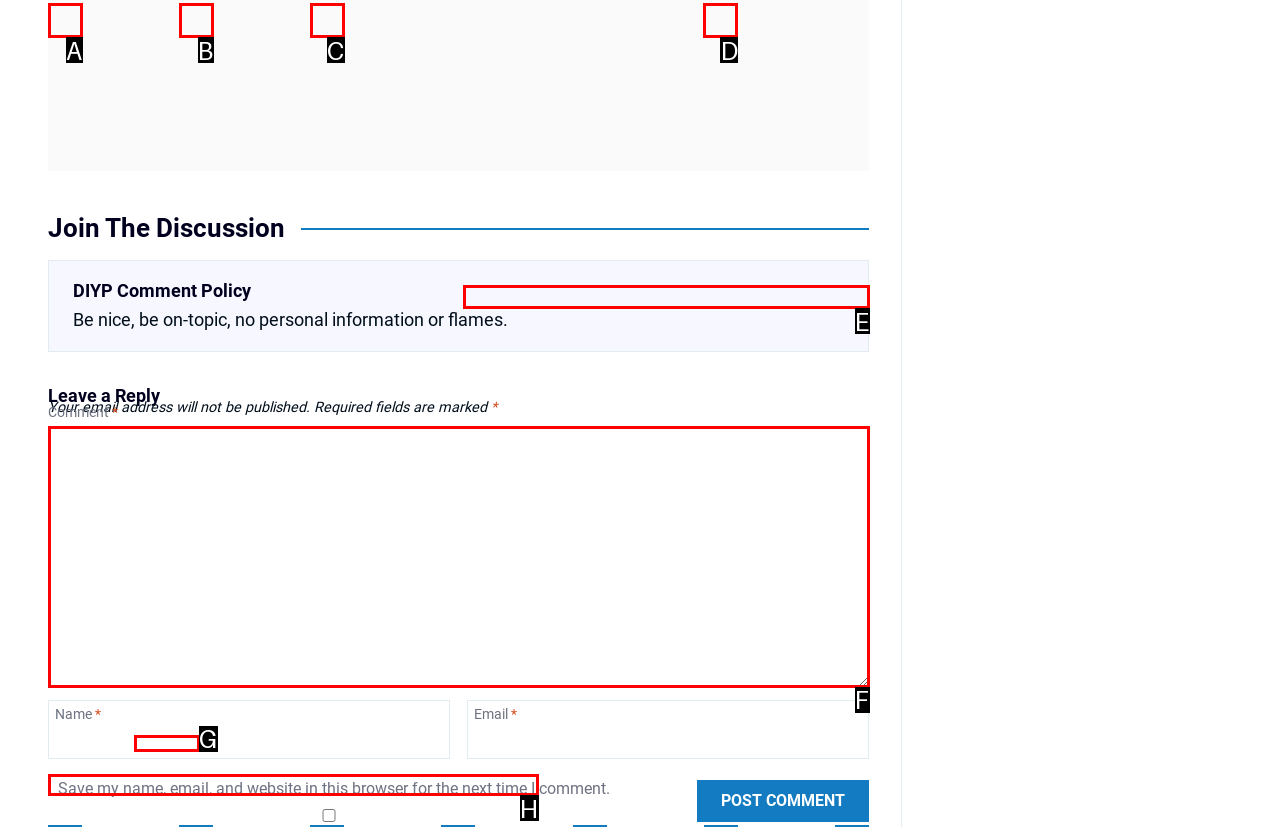Identify which HTML element should be clicked to fulfill this instruction: Learn about gutter guard installation Reply with the correct option's letter.

None